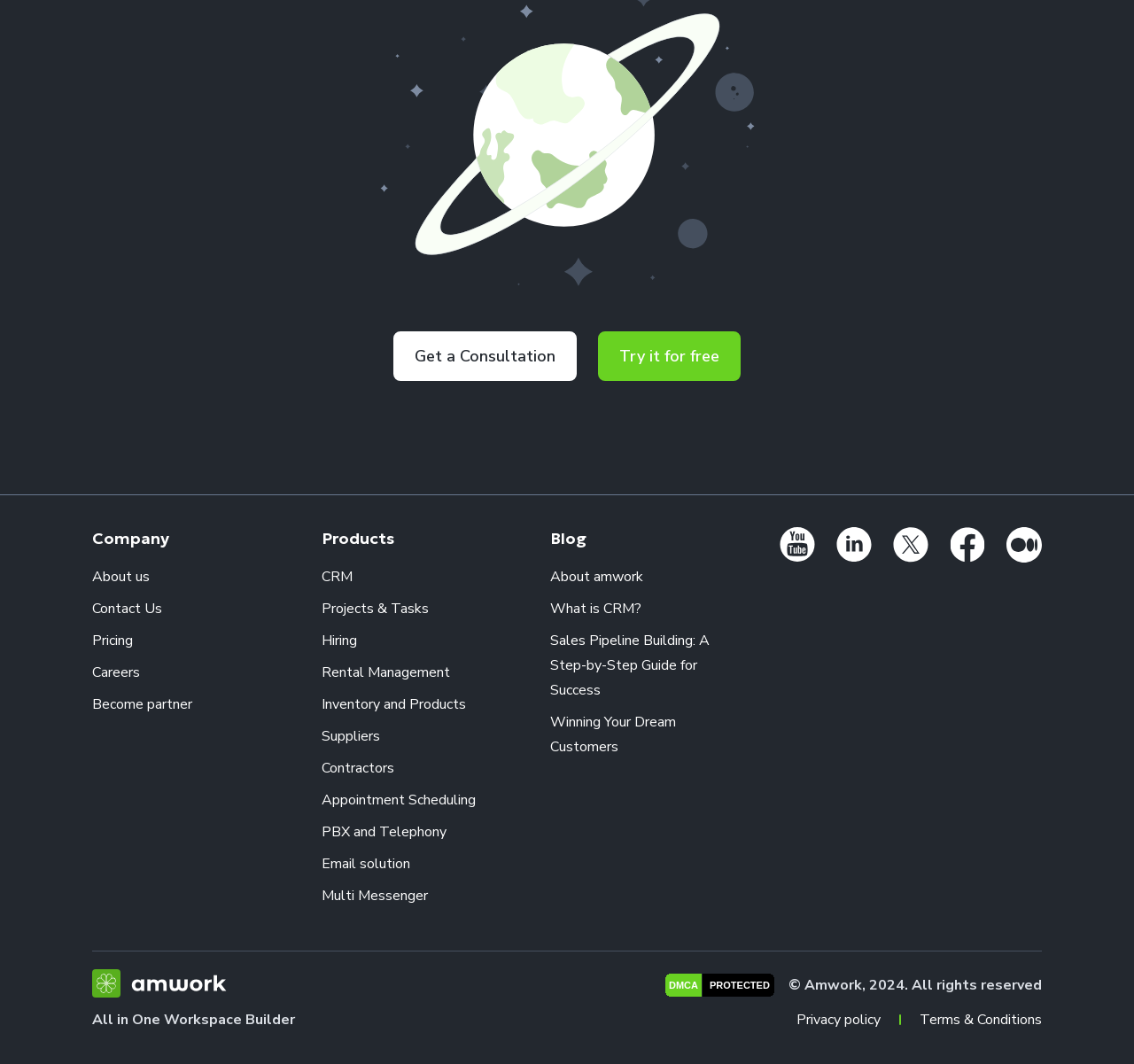Please locate the bounding box coordinates for the element that should be clicked to achieve the following instruction: "Read the blog". Ensure the coordinates are given as four float numbers between 0 and 1, i.e., [left, top, right, bottom].

[0.485, 0.497, 0.517, 0.516]